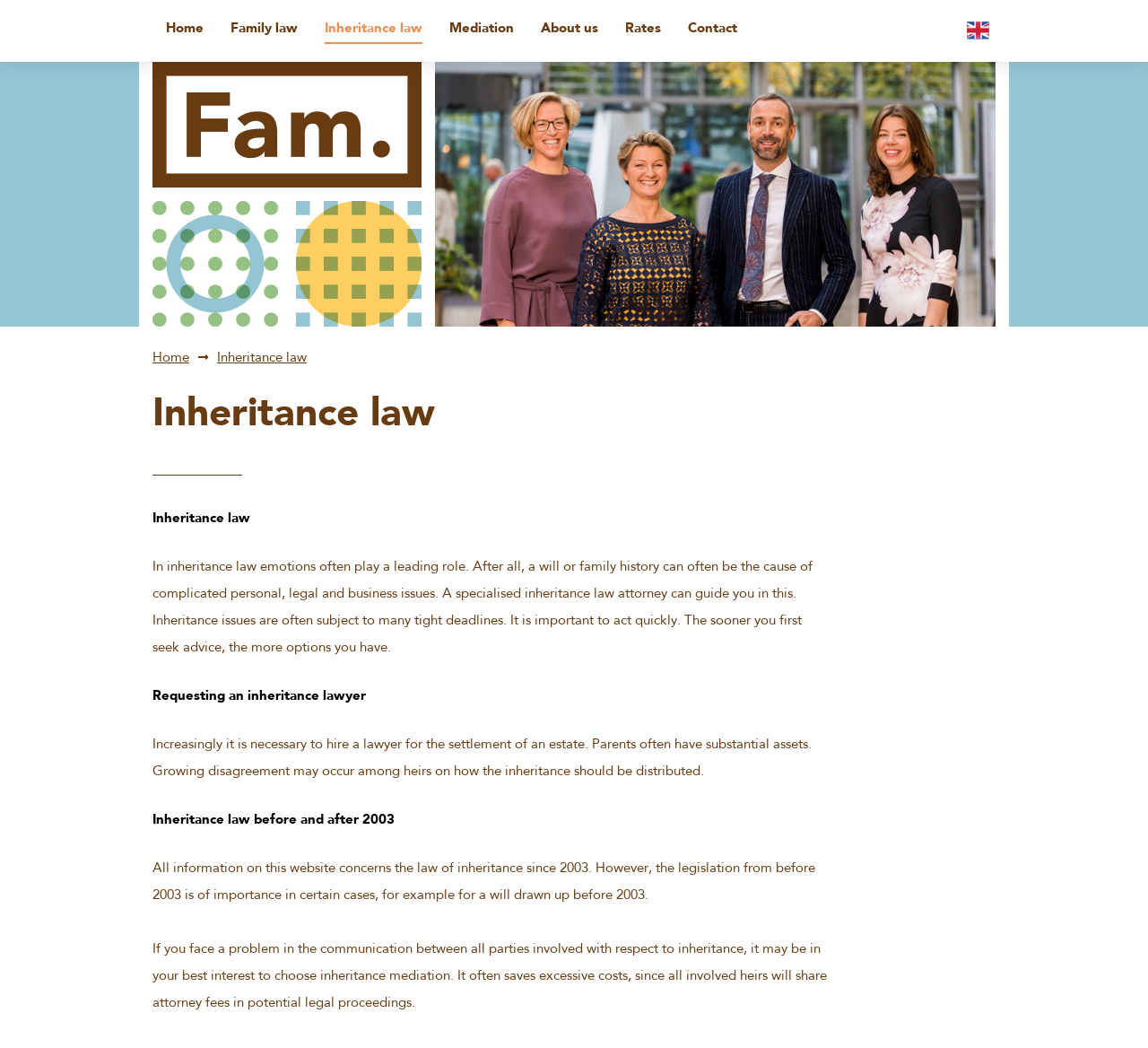Summarize the webpage with intricate details.

The webpage is about inheritance law and is provided by Fam. Advocaten. At the top, there is a navigation menu with six list items: Home, Family law, Inheritance law, Mediation, About us, and Rates, each with a corresponding link. To the right of the navigation menu, there is a button with a flag icon, indicating the language option.

Below the navigation menu, there is a large image that spans about a third of the page width. To the right of the image, there are three links: Home, Inheritance law, and an empty link.

The main content of the page is divided into sections, each with a heading. The first section is titled "Inheritance law" and provides an introduction to the importance of inheritance law, highlighting the emotional and complex issues involved. The second section is titled "Requesting an inheritance lawyer" and discusses the need for a lawyer in settling an estate. The third section is titled "Inheritance law before and after 2003" and explains the significance of the law change in 2003. The fourth section discusses the benefits of inheritance mediation in resolving communication issues between parties involved.

Throughout the page, there are several headings and blocks of text that provide information on inheritance law and related services offered by Fam. Advocaten.